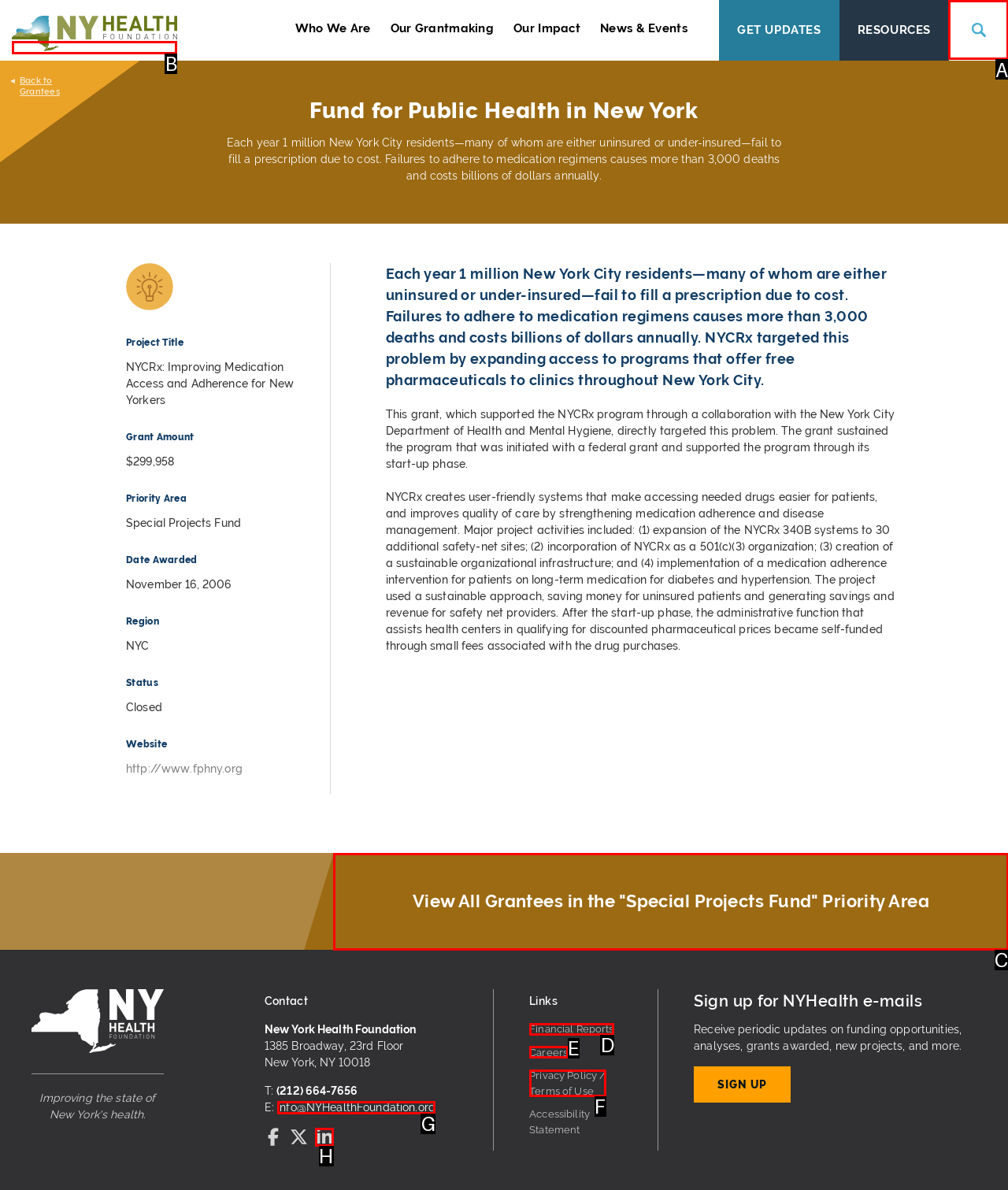To achieve the task: Search for something, indicate the letter of the correct choice from the provided options.

A